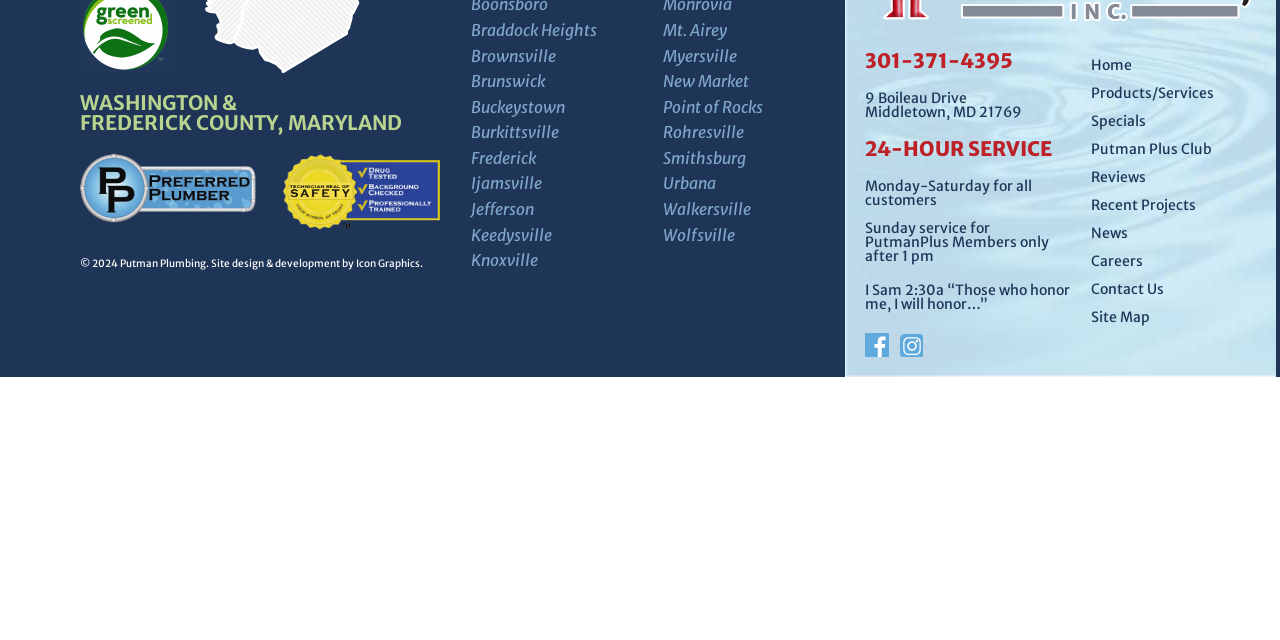Identify the bounding box coordinates for the UI element mentioned here: "Careers". Provide the coordinates as four float values between 0 and 1, i.e., [left, top, right, bottom].

[0.852, 0.385, 0.981, 0.429]